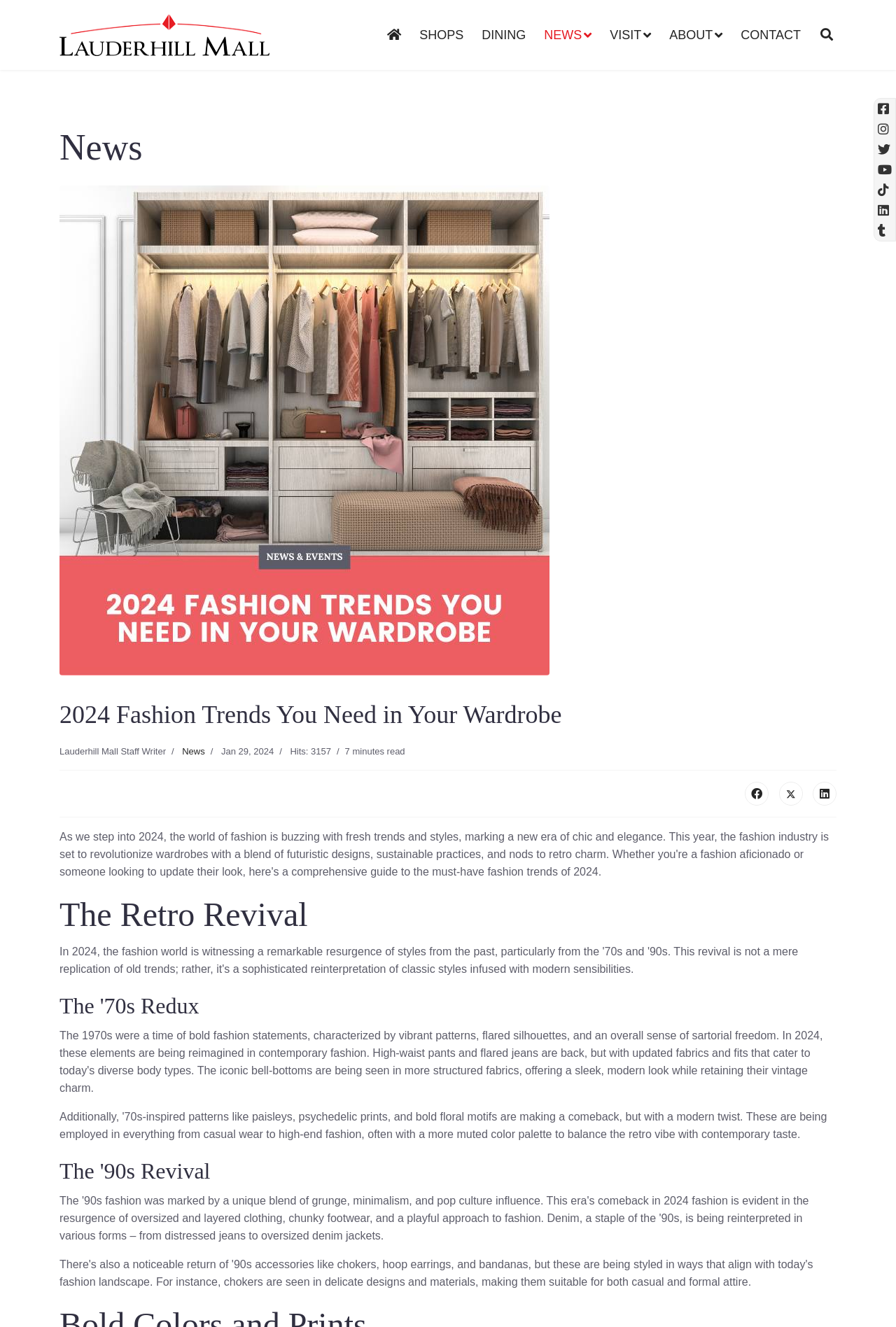How many minutes does it take to read the article?
Answer the question with a thorough and detailed explanation.

The read time of the article can be found below the title, where it says 'read time' and then '7 minutes read'. This indicates that it would take approximately 7 minutes to read the entire article.